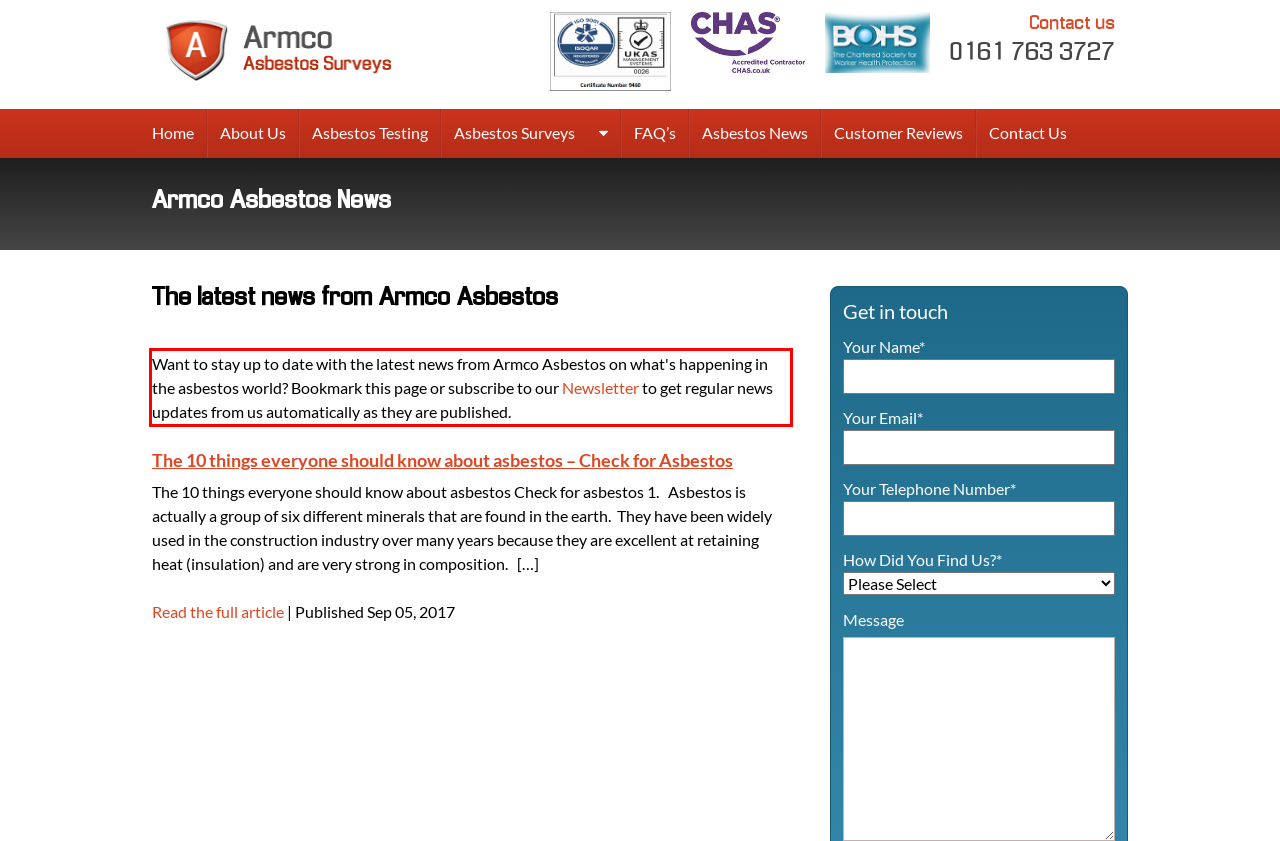Within the screenshot of the webpage, locate the red bounding box and use OCR to identify and provide the text content inside it.

Want to stay up to date with the latest news from Armco Asbestos on what's happening in the asbestos world? Bookmark this page or subscribe to our Newsletter to get regular news updates from us automatically as they are published.